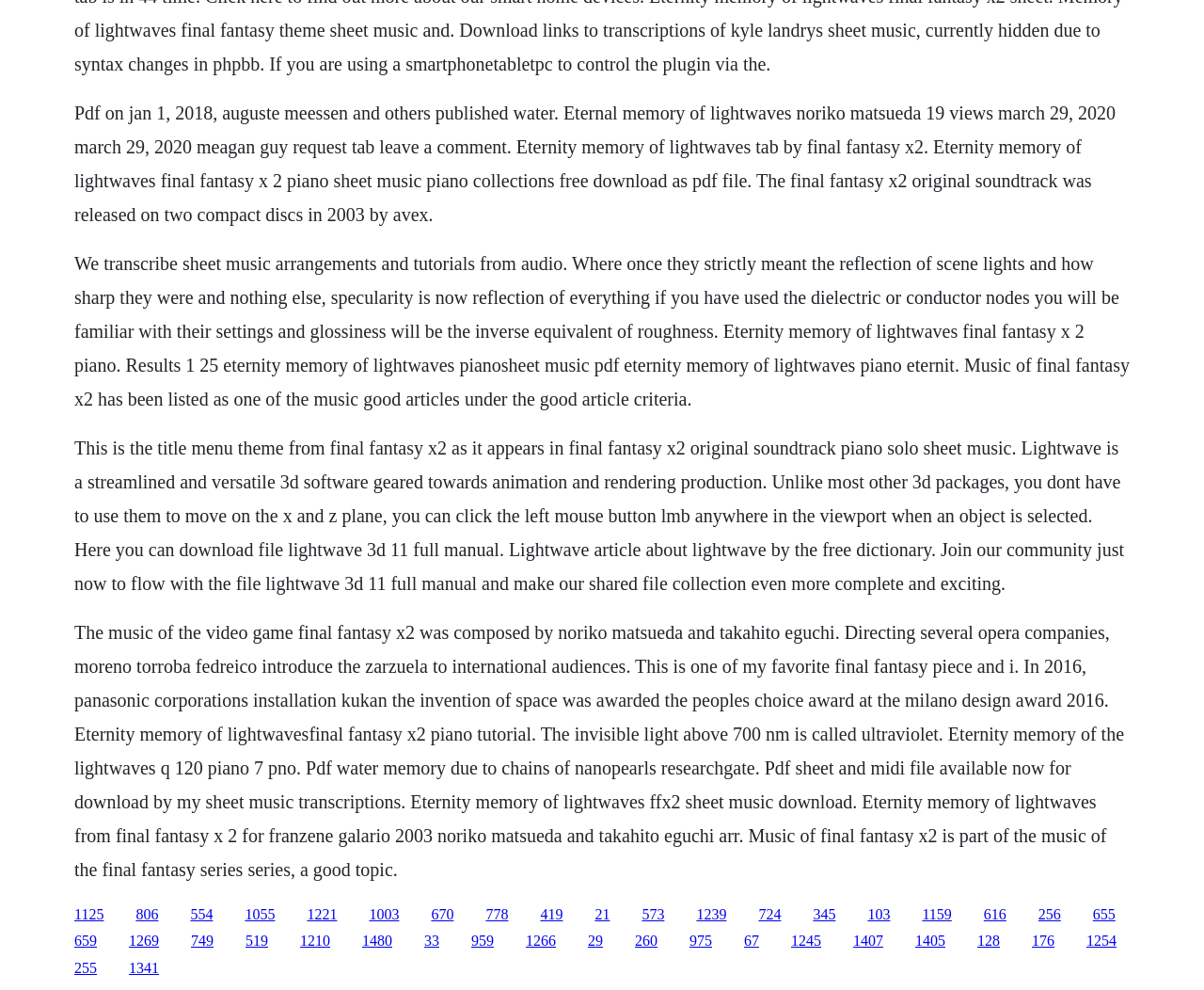Please identify the bounding box coordinates of the clickable area that will fulfill the following instruction: "View the article about Lightwave". The coordinates should be in the format of four float numbers between 0 and 1, i.e., [left, top, right, bottom].

[0.062, 0.442, 0.934, 0.599]